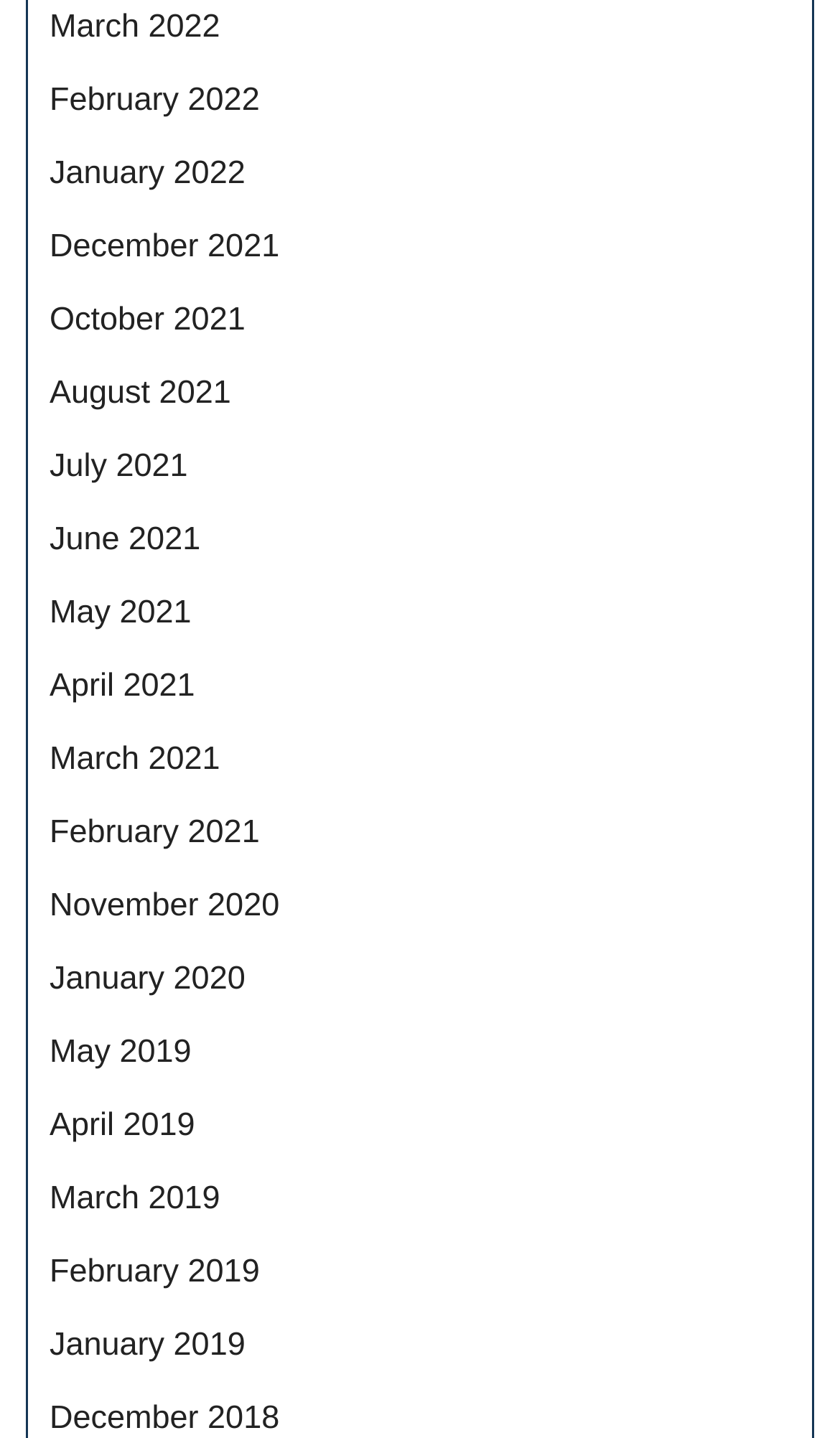How many years are represented on the webpage?
Look at the image and respond to the question as thoroughly as possible.

I looked at the links on the webpage and found that there are four years represented: 2018, 2019, 2020, and 2021, and 2022.